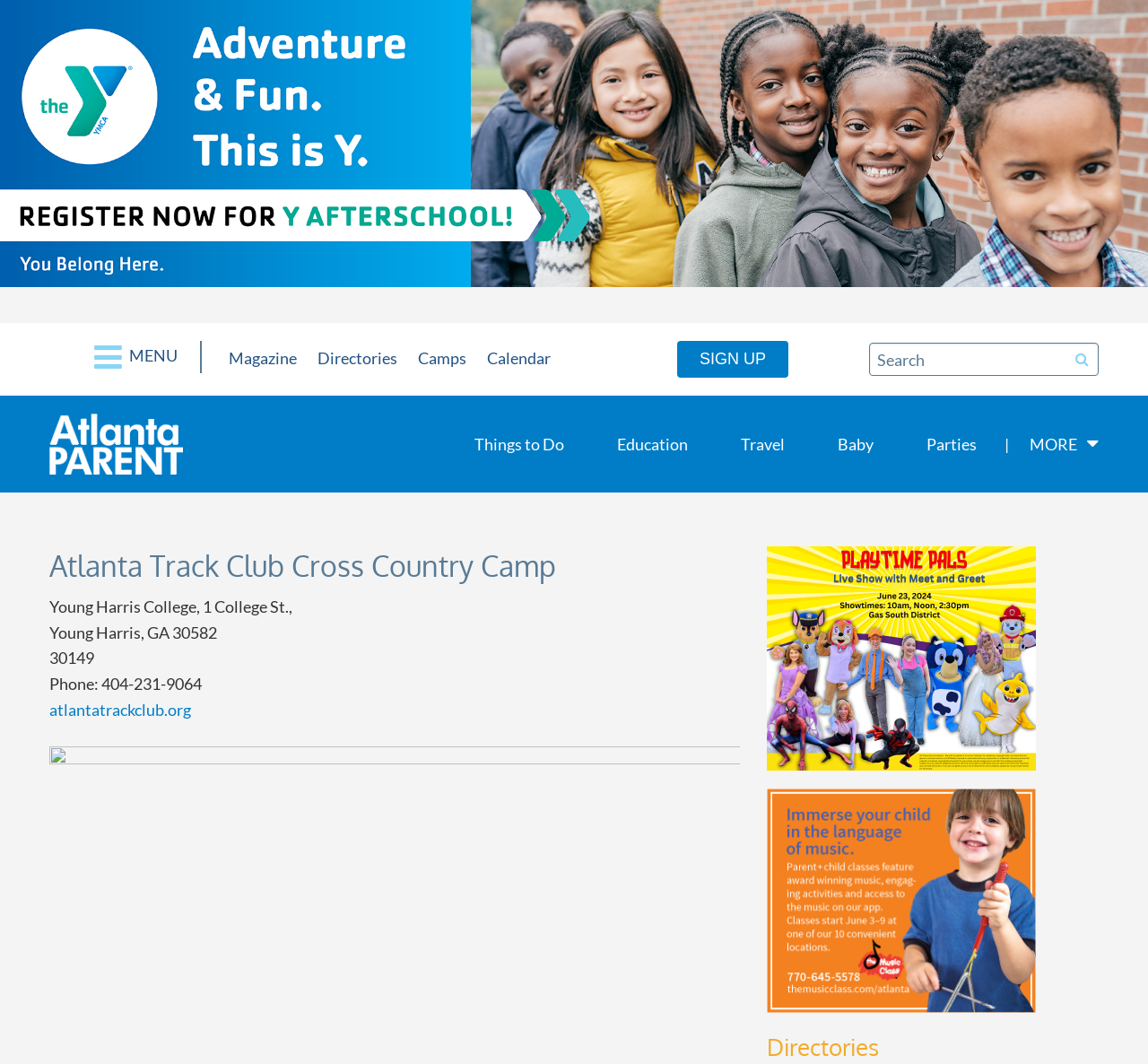What is the location of the Atlanta Track Club Cross Country Camp?
Look at the image and provide a short answer using one word or a phrase.

Young Harris College